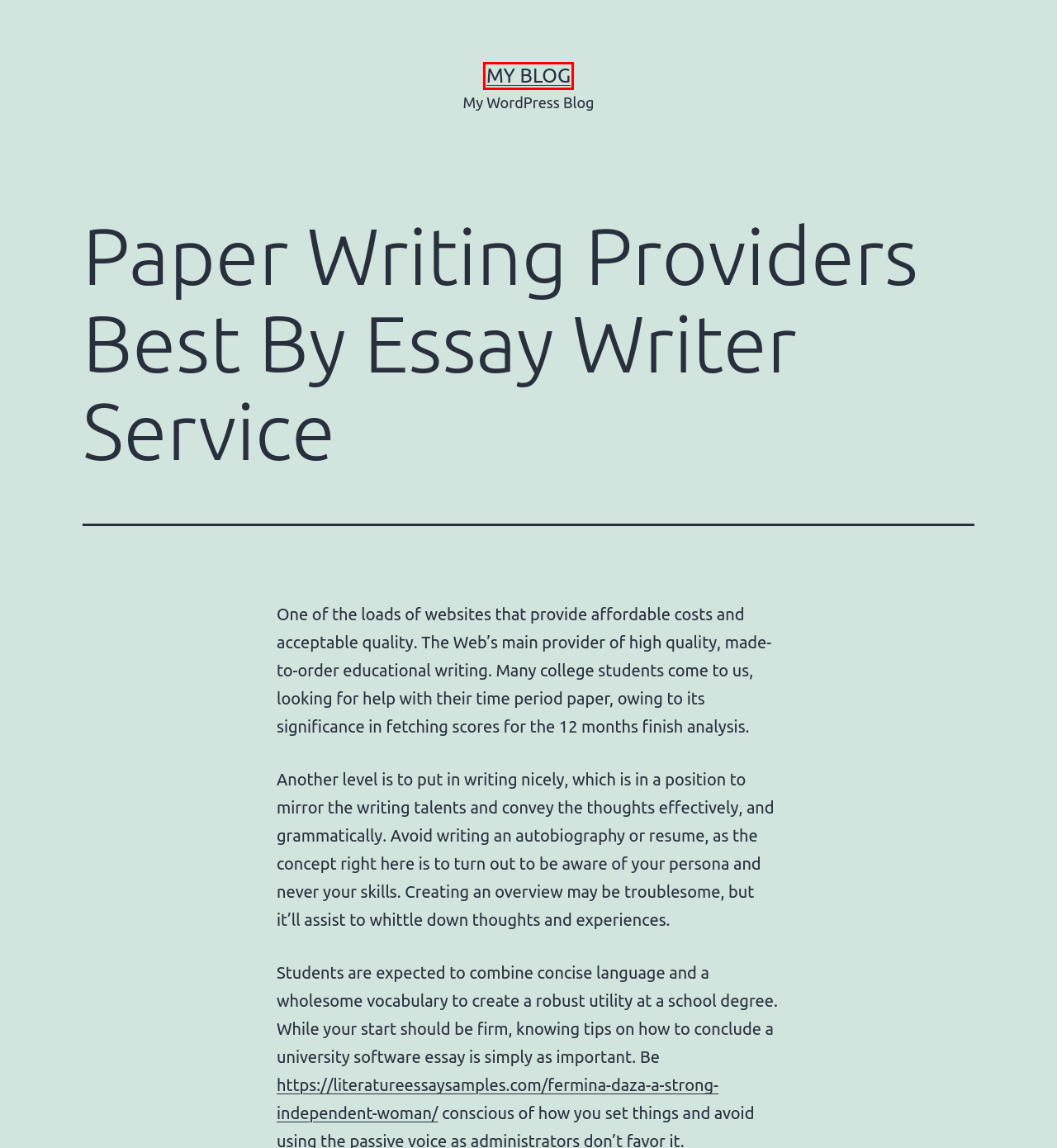Analyze the screenshot of a webpage featuring a red rectangle around an element. Pick the description that best fits the new webpage after interacting with the element inside the red bounding box. Here are the candidates:
A. Sejarah Perkembangan Developer Habanero Pada Slot Online – My Blog
B. My Blog – My WordPress Blog
C. Bandar Slot 777 Terbukti Tergacor Di Banyak negara seperti indonesia – My Blog
D. Mla Format Argumentative Essay Outline – My Blog
E. Hello world! – My Blog
F. wadminw – My Blog
G. Blog Tool, Publishing Platform, and CMS – WordPress.org
H. Bagian Bonus Judi Online Yang Bisa Didapatkan – My Blog

B